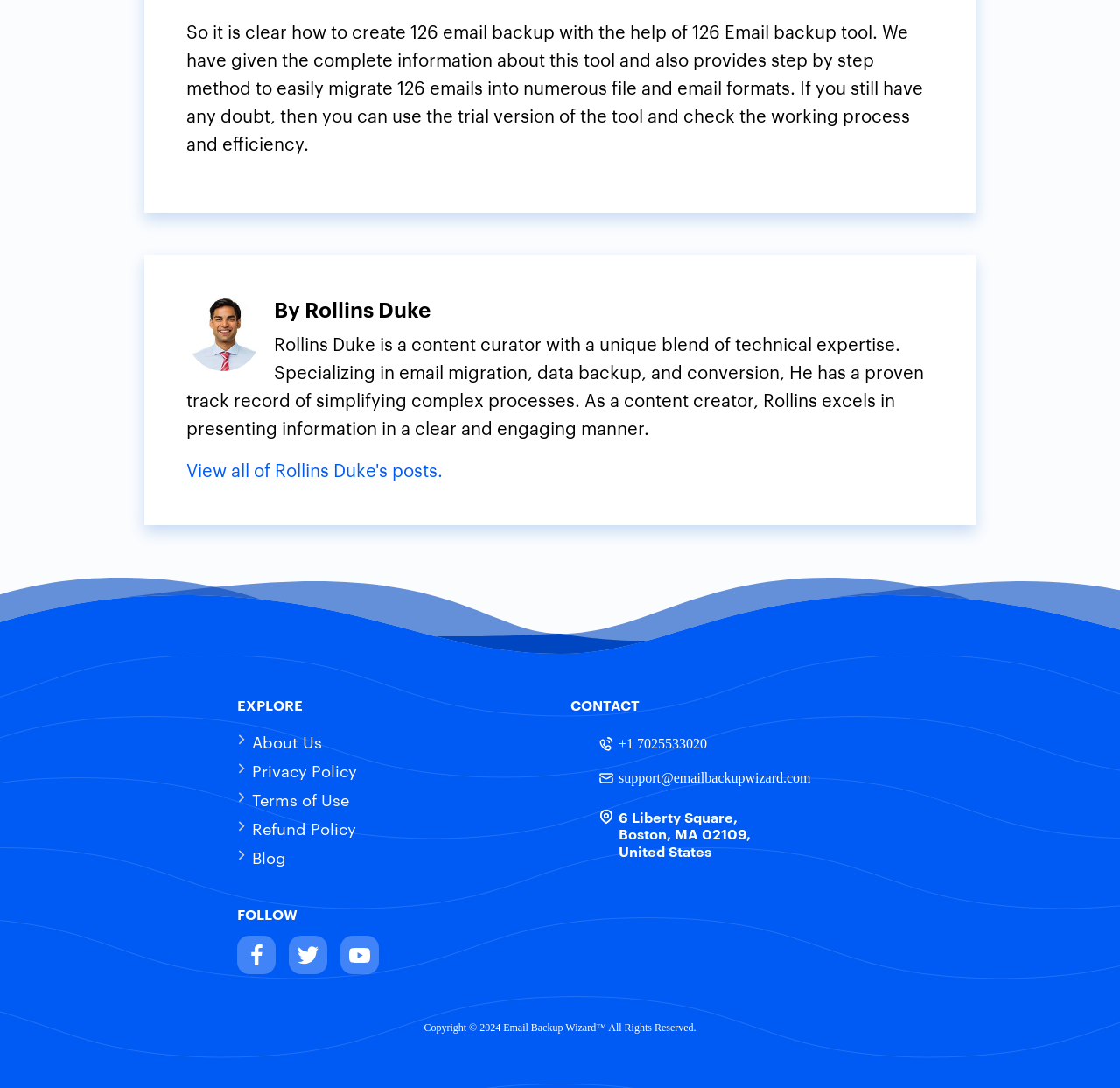From the webpage screenshot, predict the bounding box of the UI element that matches this description: "About Us".

[0.225, 0.671, 0.288, 0.691]